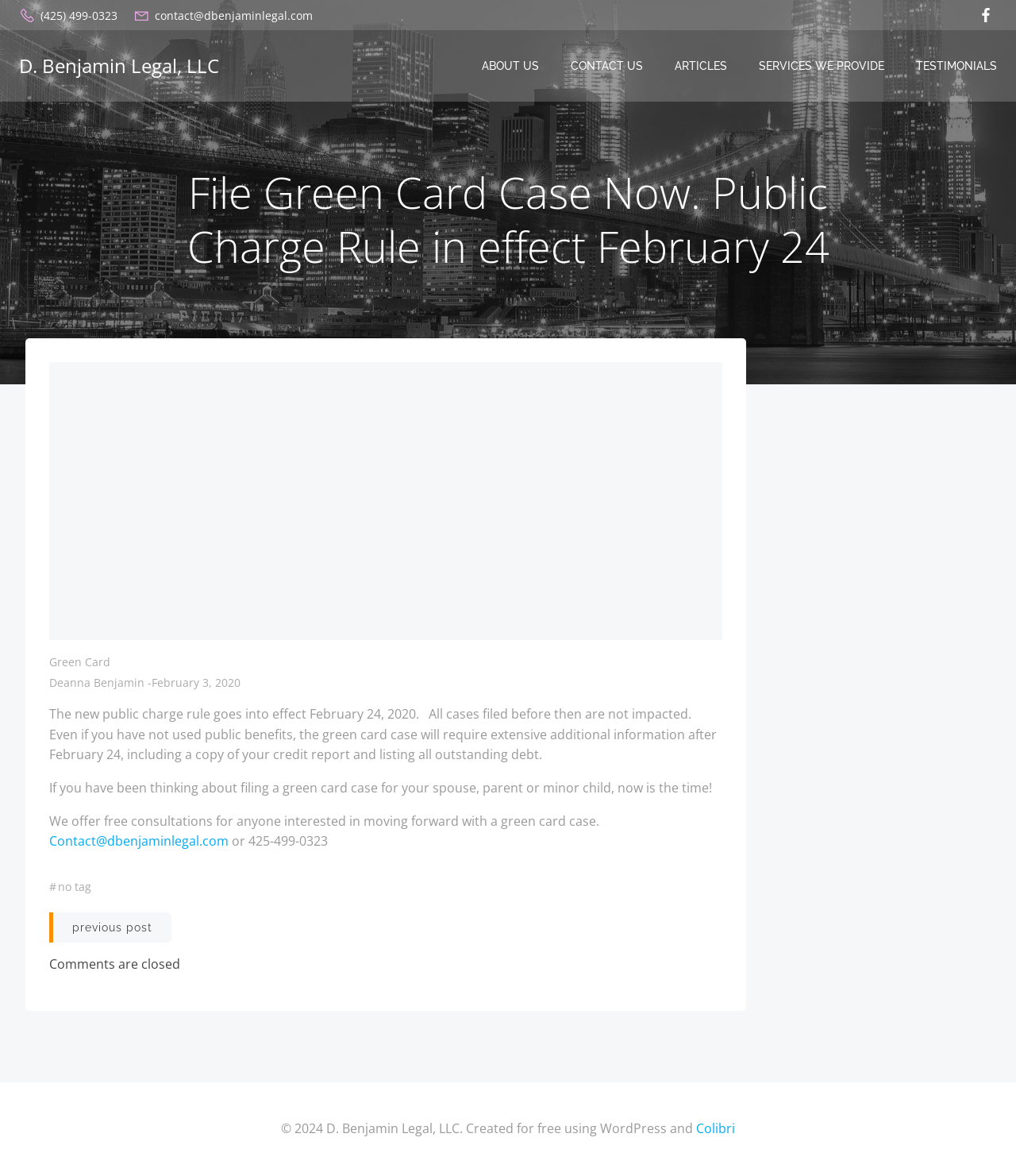Given the webpage screenshot and the description, determine the bounding box coordinates (top-left x, top-left y, bottom-right x, bottom-right y) that define the location of the UI element matching this description: (425) 499-0323

[0.019, 0.005, 0.116, 0.02]